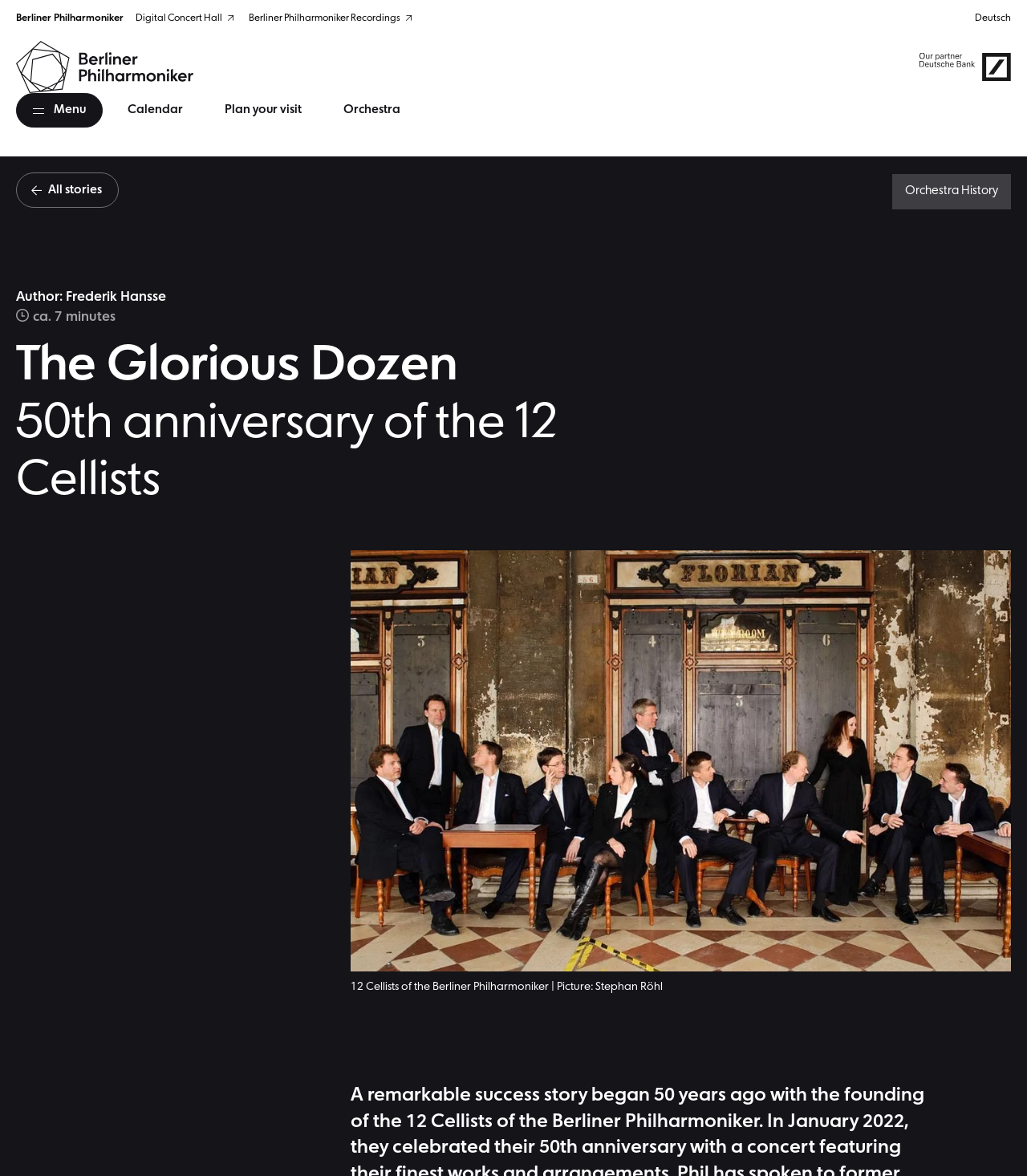Highlight the bounding box coordinates of the region I should click on to meet the following instruction: "Click on the Berliner Philharmoniker link".

[0.016, 0.01, 0.12, 0.021]